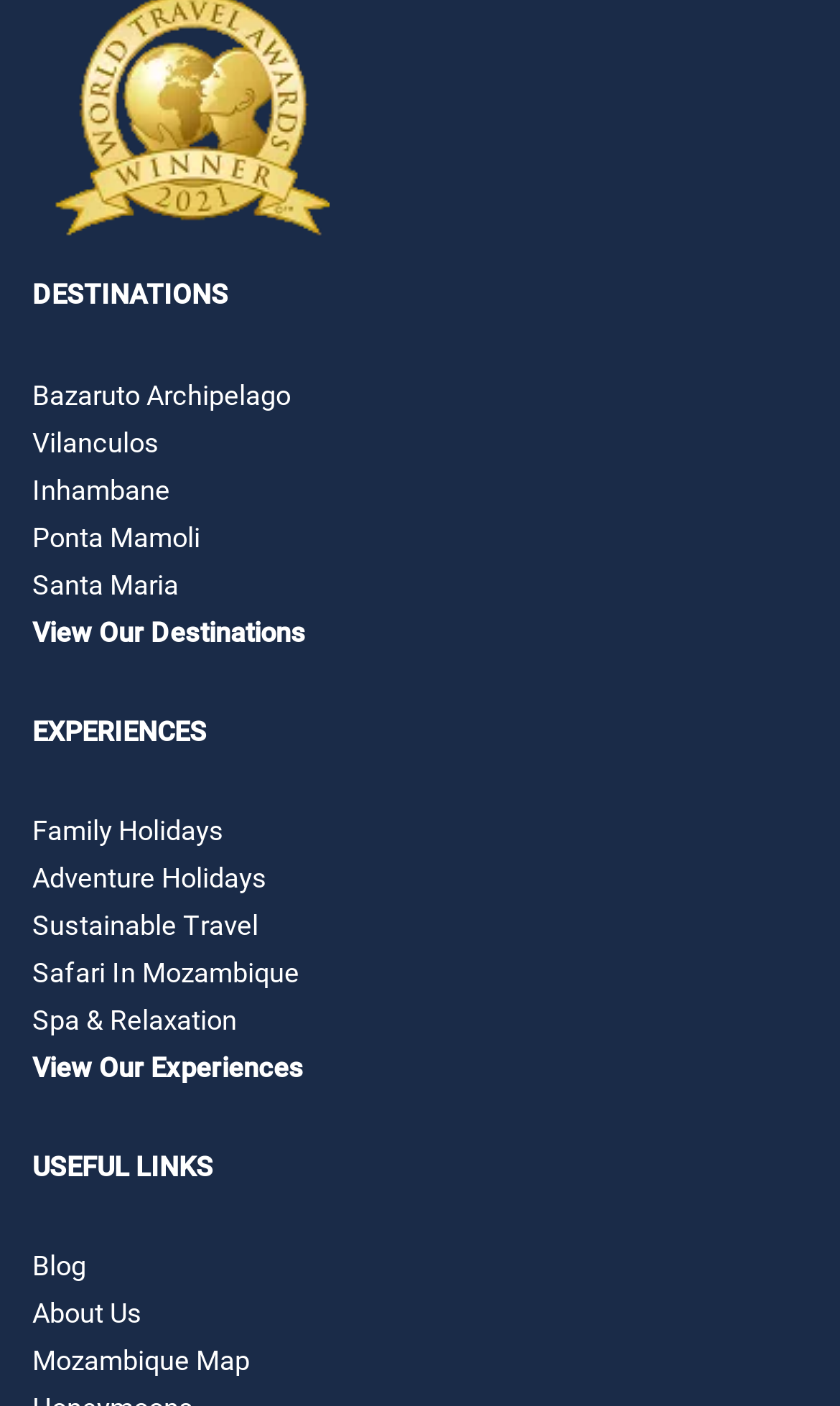Determine the bounding box coordinates for the clickable element required to fulfill the instruction: "Explore family holidays". Provide the coordinates as four float numbers between 0 and 1, i.e., [left, top, right, bottom].

[0.038, 0.579, 0.267, 0.602]